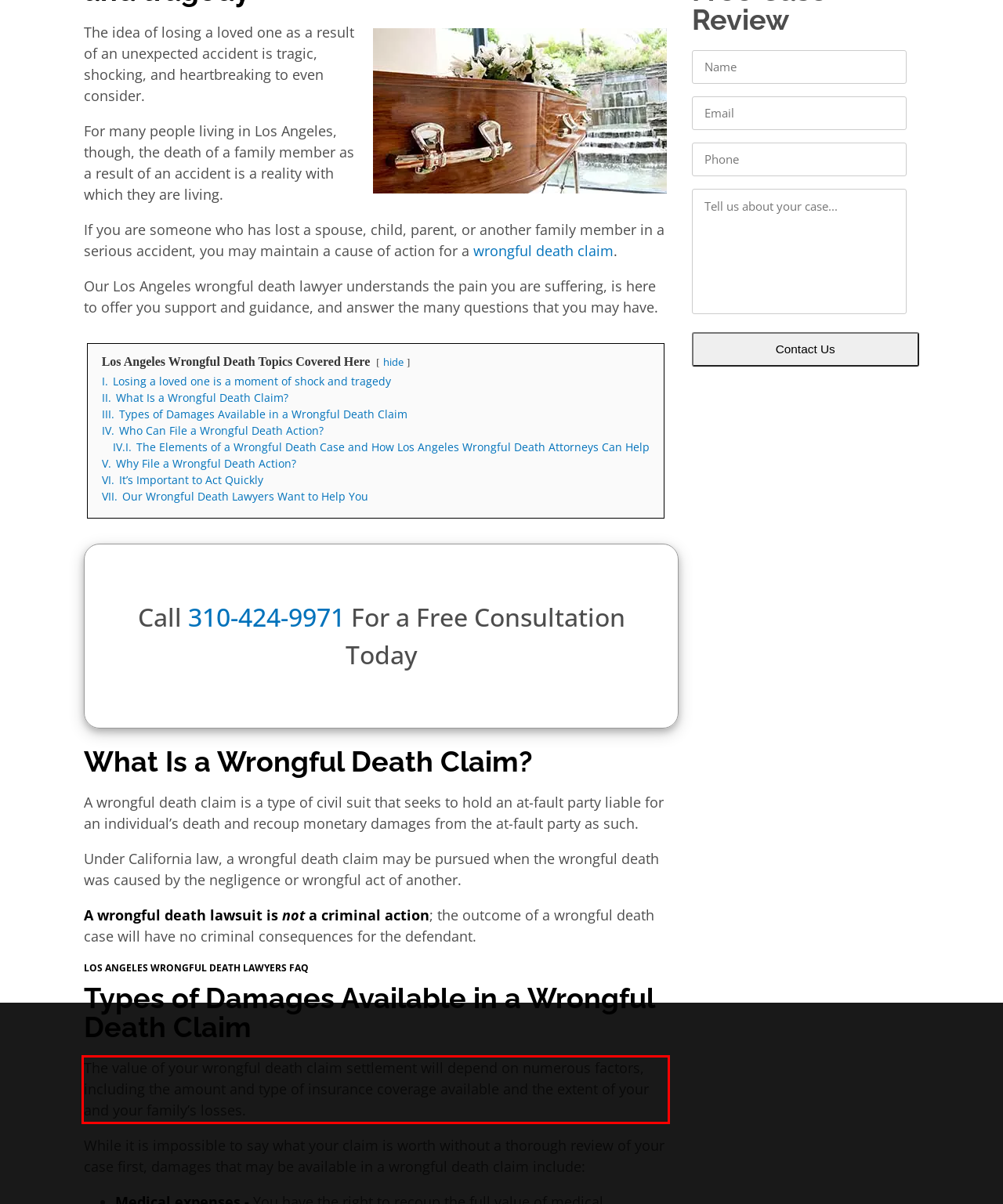In the screenshot of the webpage, find the red bounding box and perform OCR to obtain the text content restricted within this red bounding box.

The value of your wrongful death claim settlement will depend on numerous factors, including the amount and type of insurance coverage available and the extent of your and your family’s losses.